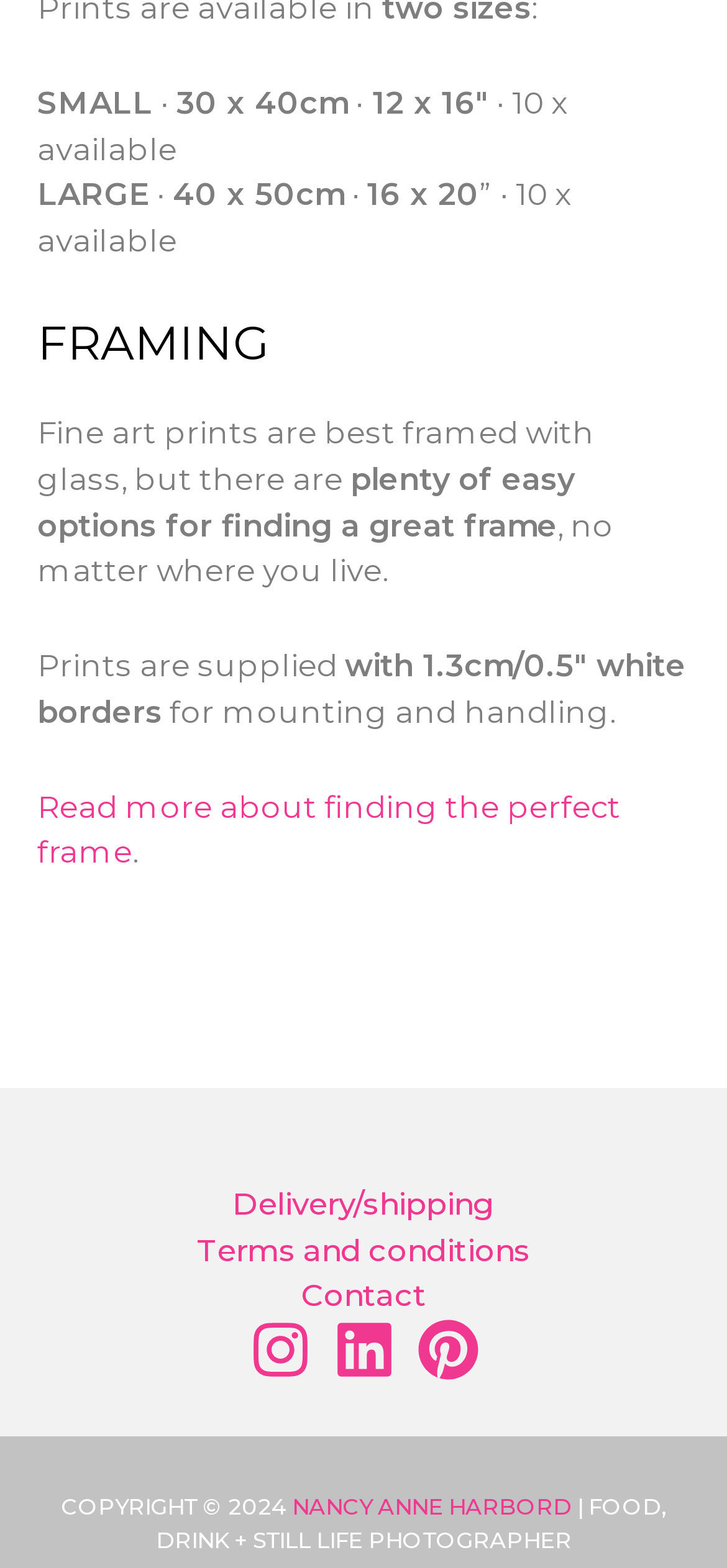Please identify the bounding box coordinates of the area that needs to be clicked to follow this instruction: "Click the 'Read more about finding the perfect frame' link".

[0.051, 0.502, 0.854, 0.555]